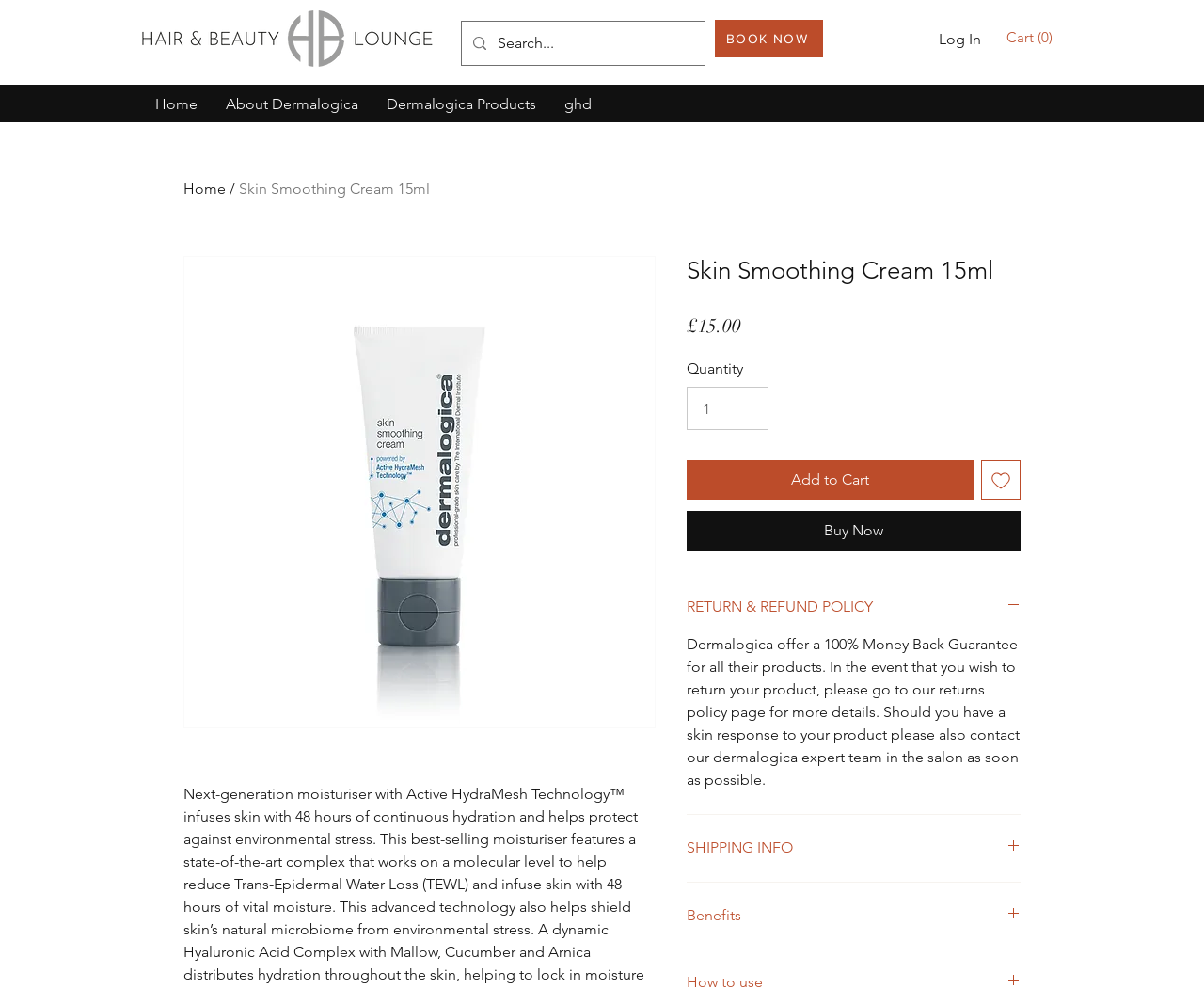What is the guarantee offered by Dermalogica? Analyze the screenshot and reply with just one word or a short phrase.

100% Money Back Guarantee